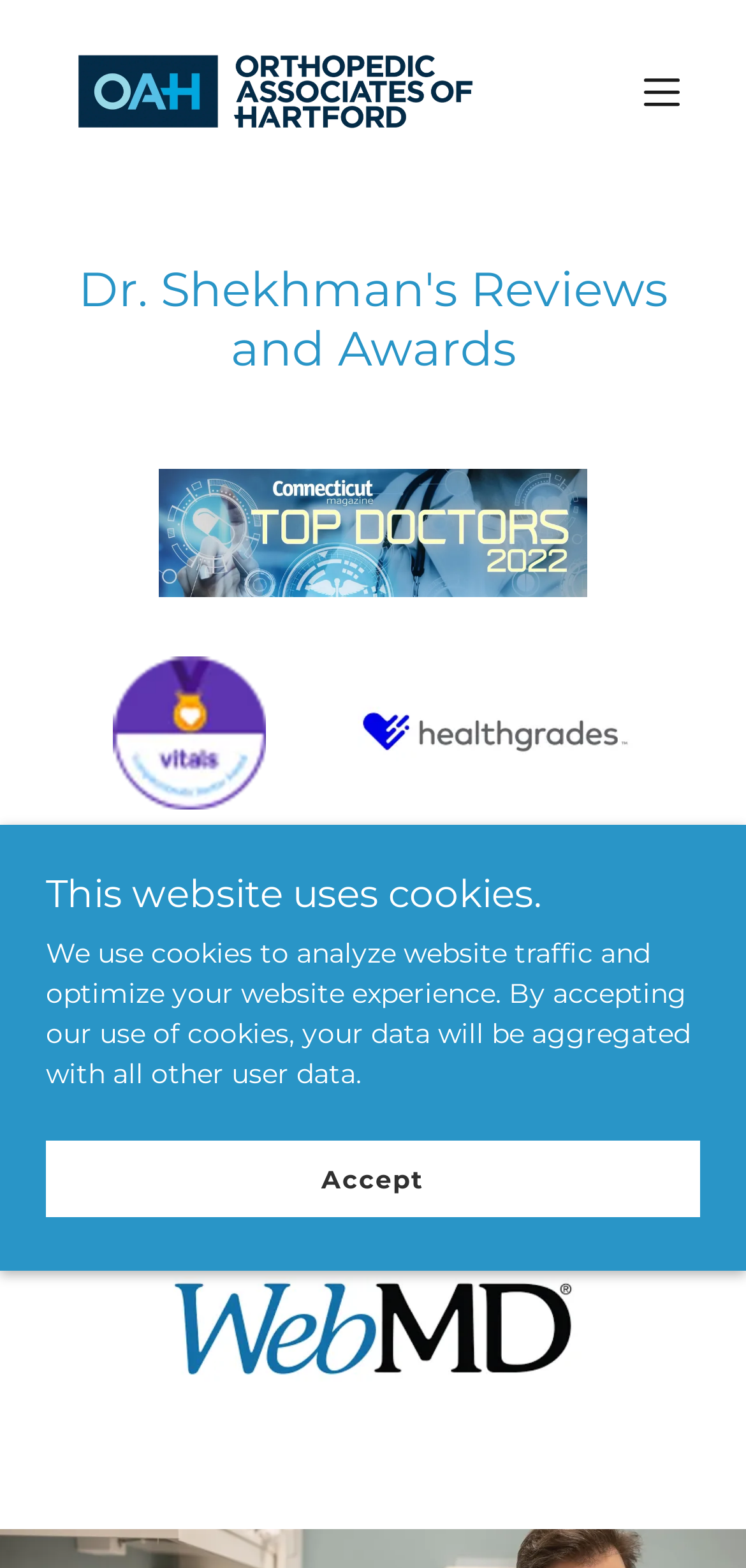Identify the headline of the webpage and generate its text content.

Dr. Shekhman's Reviews and Awards